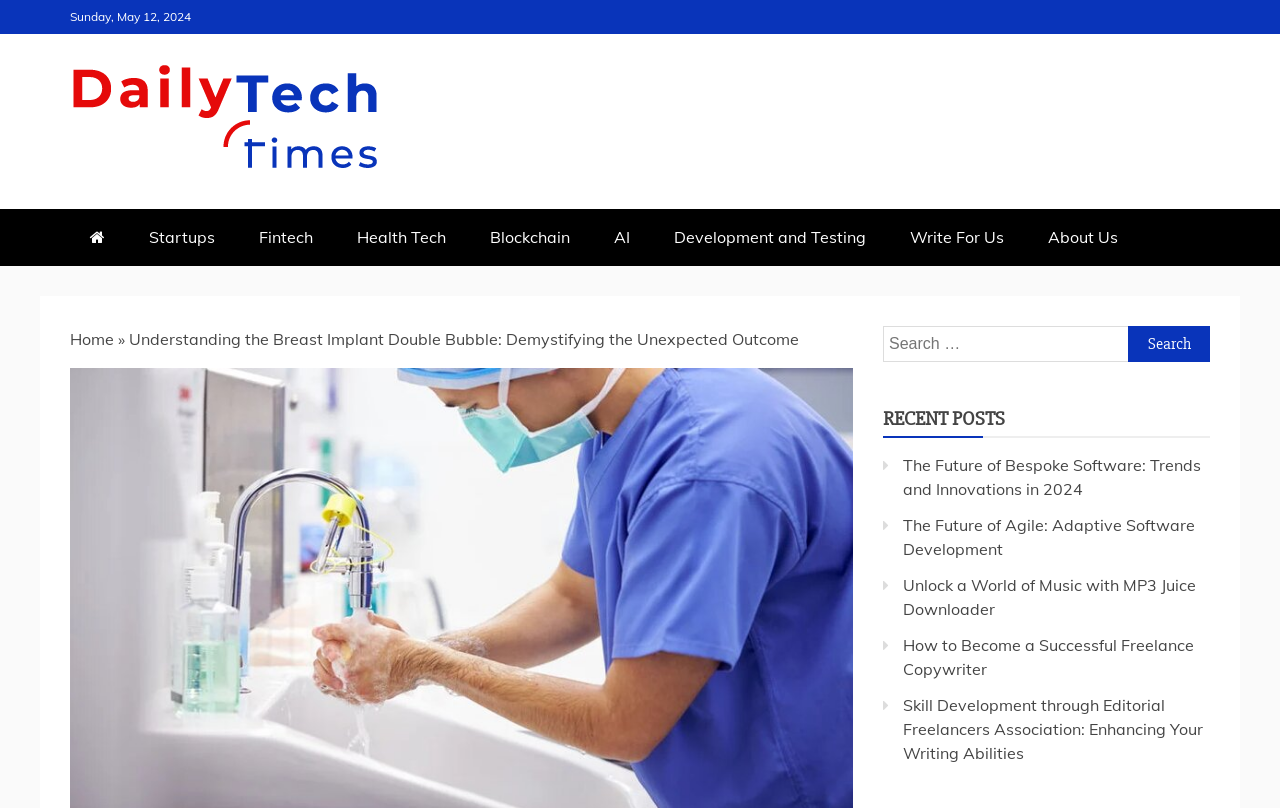What is the purpose of the search box?
Answer the question with detailed information derived from the image.

I found a search box at the top right corner of the webpage, which has a placeholder text 'Search for:' and a search button. The purpose of this search box is to allow users to search for specific content within the website.